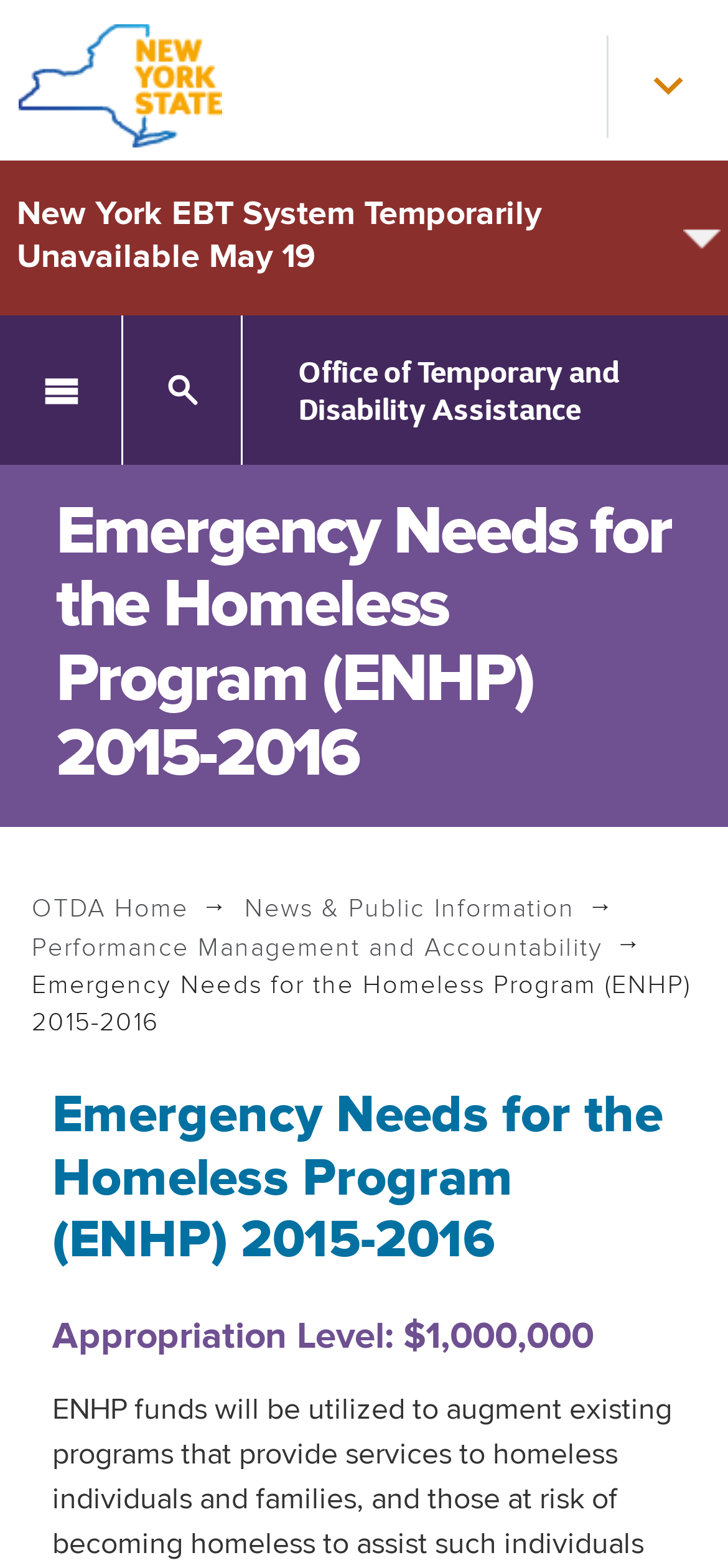Can you locate the main headline on this webpage and provide its text content?

New York EBT System Temporarily Unavailable May 19